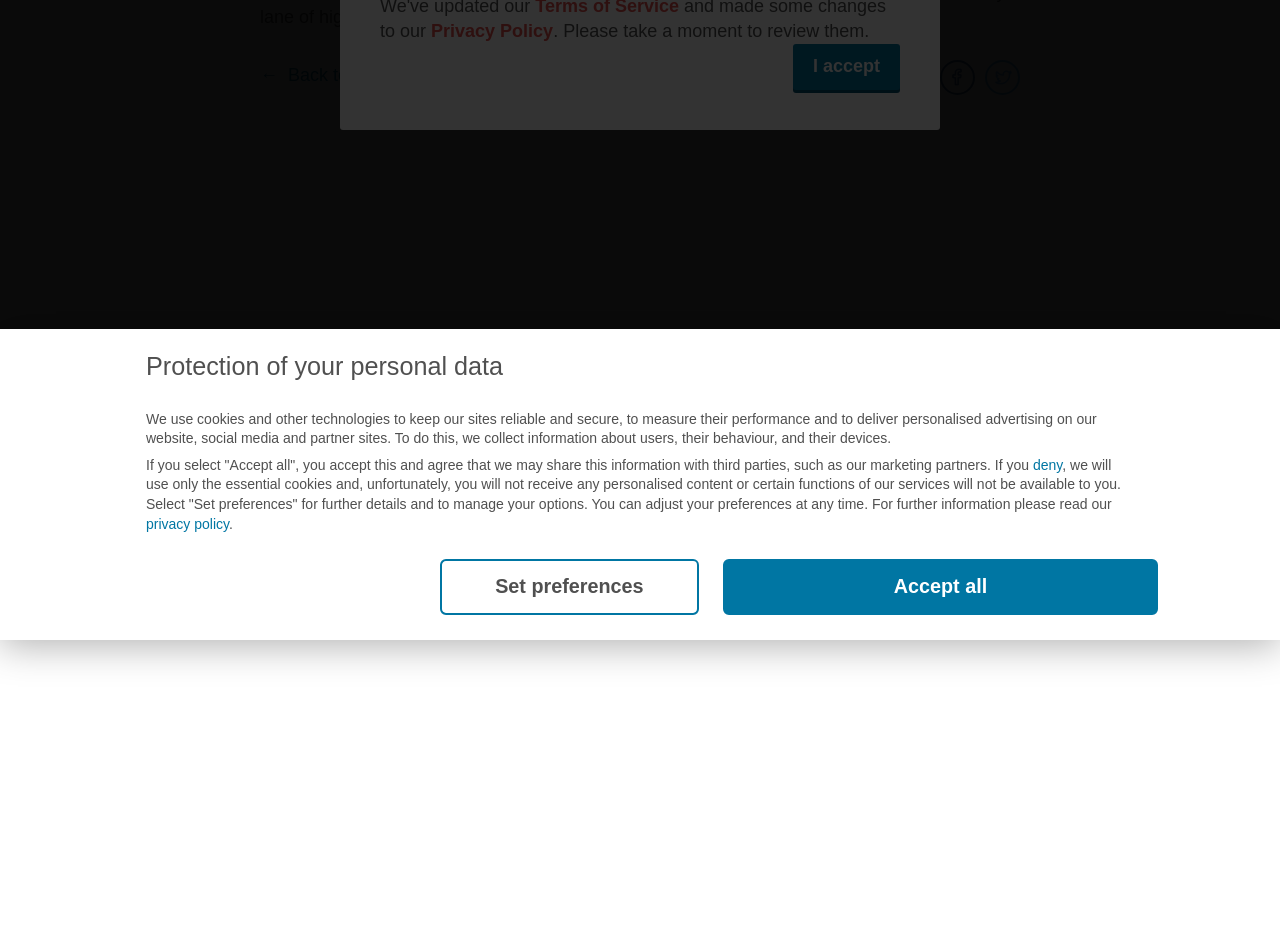Locate and provide the bounding box coordinates for the HTML element that matches this description: "Publishers".

[0.065, 0.415, 0.131, 0.436]